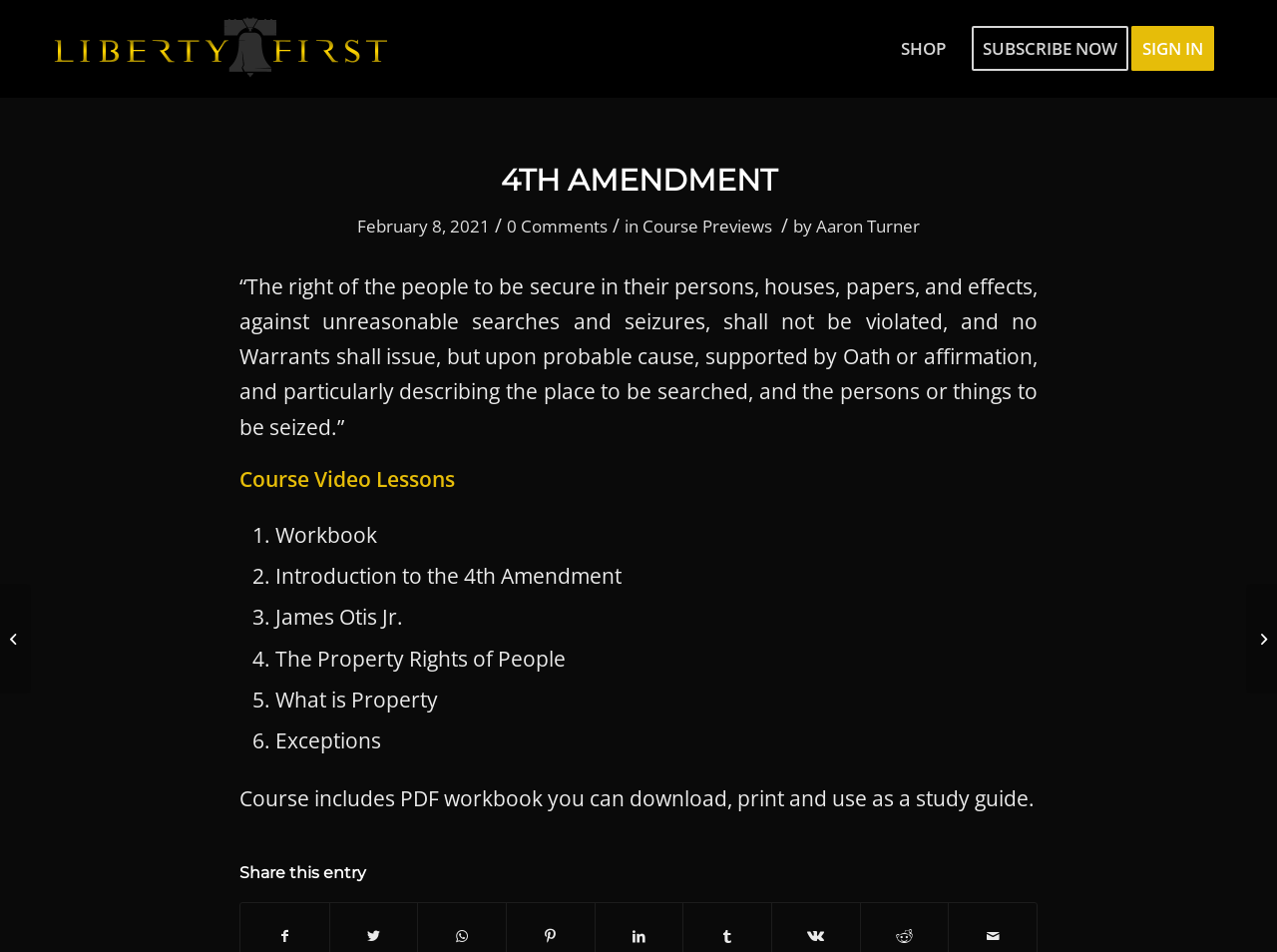Identify the bounding box coordinates for the element that needs to be clicked to fulfill this instruction: "Sign in to your account". Provide the coordinates in the format of four float numbers between 0 and 1: [left, top, right, bottom].

[0.886, 0.0, 0.961, 0.103]